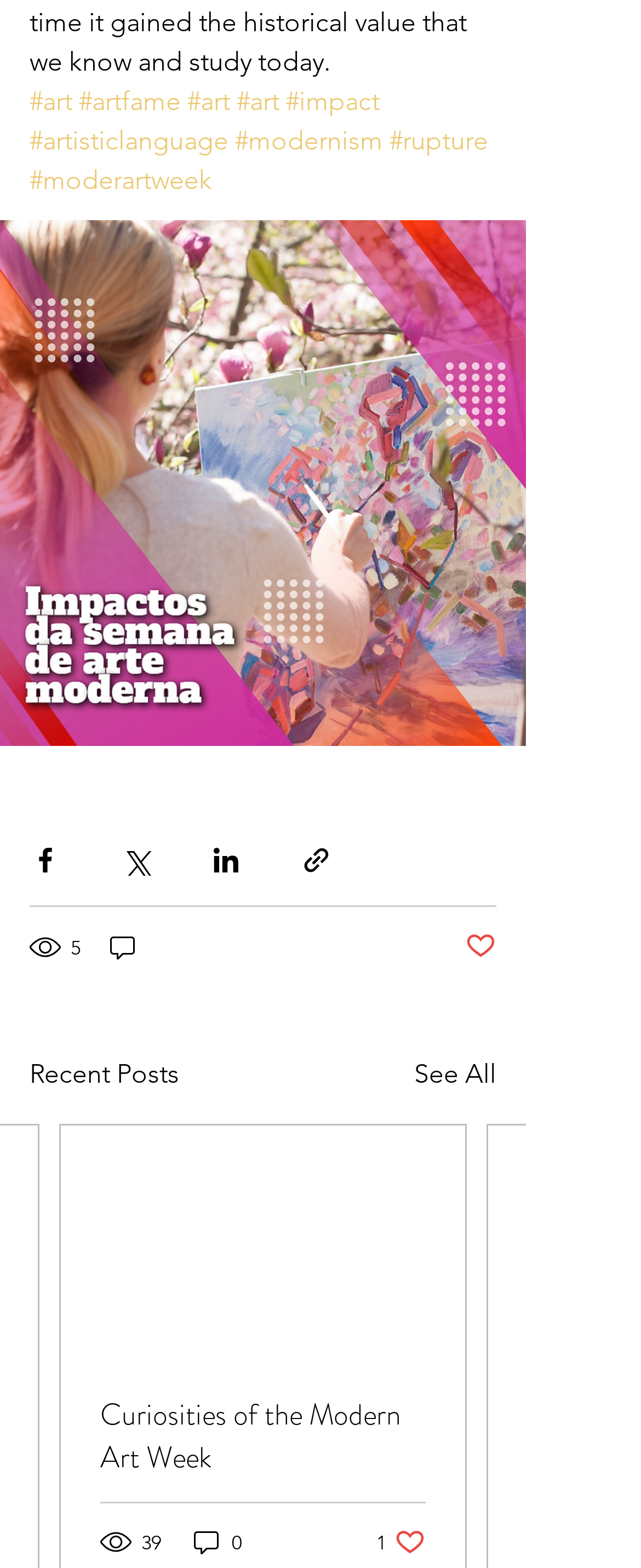How many share options are available?
Please provide a single word or phrase as your answer based on the screenshot.

4